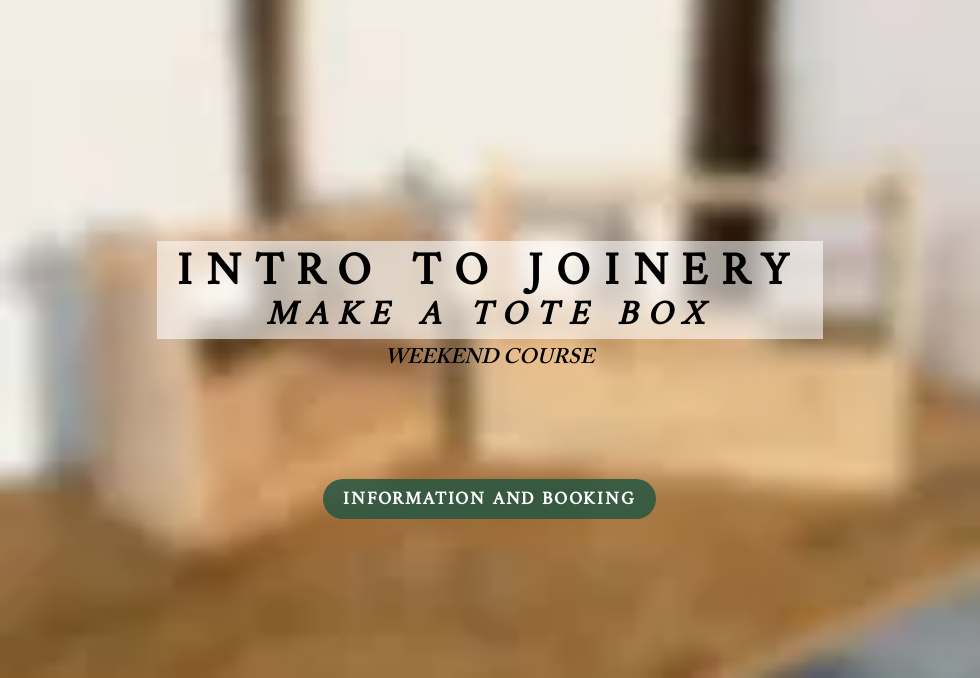What is the purpose of the green button?
Using the image as a reference, deliver a detailed and thorough answer to the question.

The purpose of the green button labeled 'INFORMATION AND BOOKING' is to invite potential students to learn more about the course and secure a spot in the course, making it easy to take the next step.